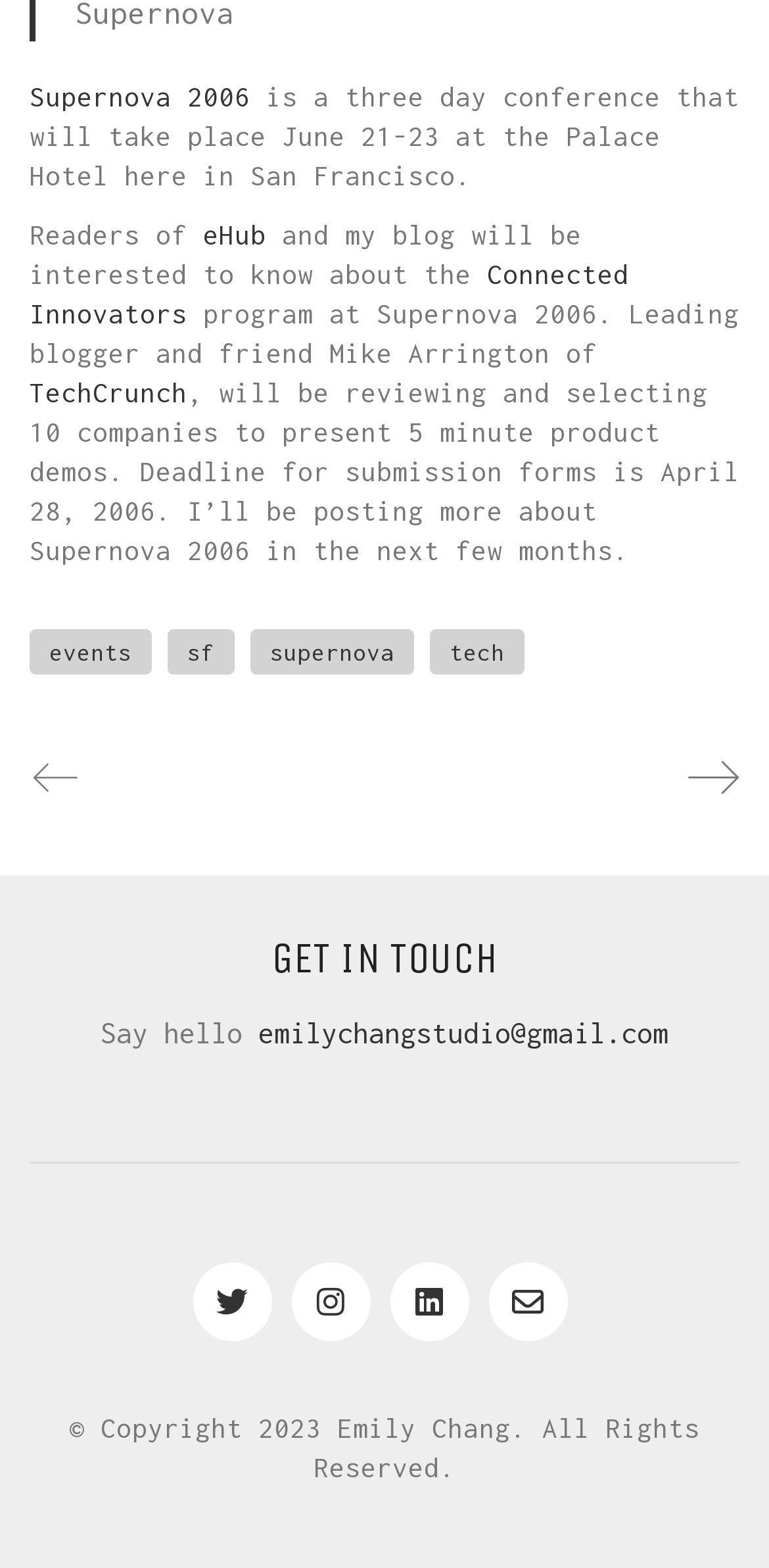Find the bounding box coordinates for the HTML element specified by: "Advanced Search".

None